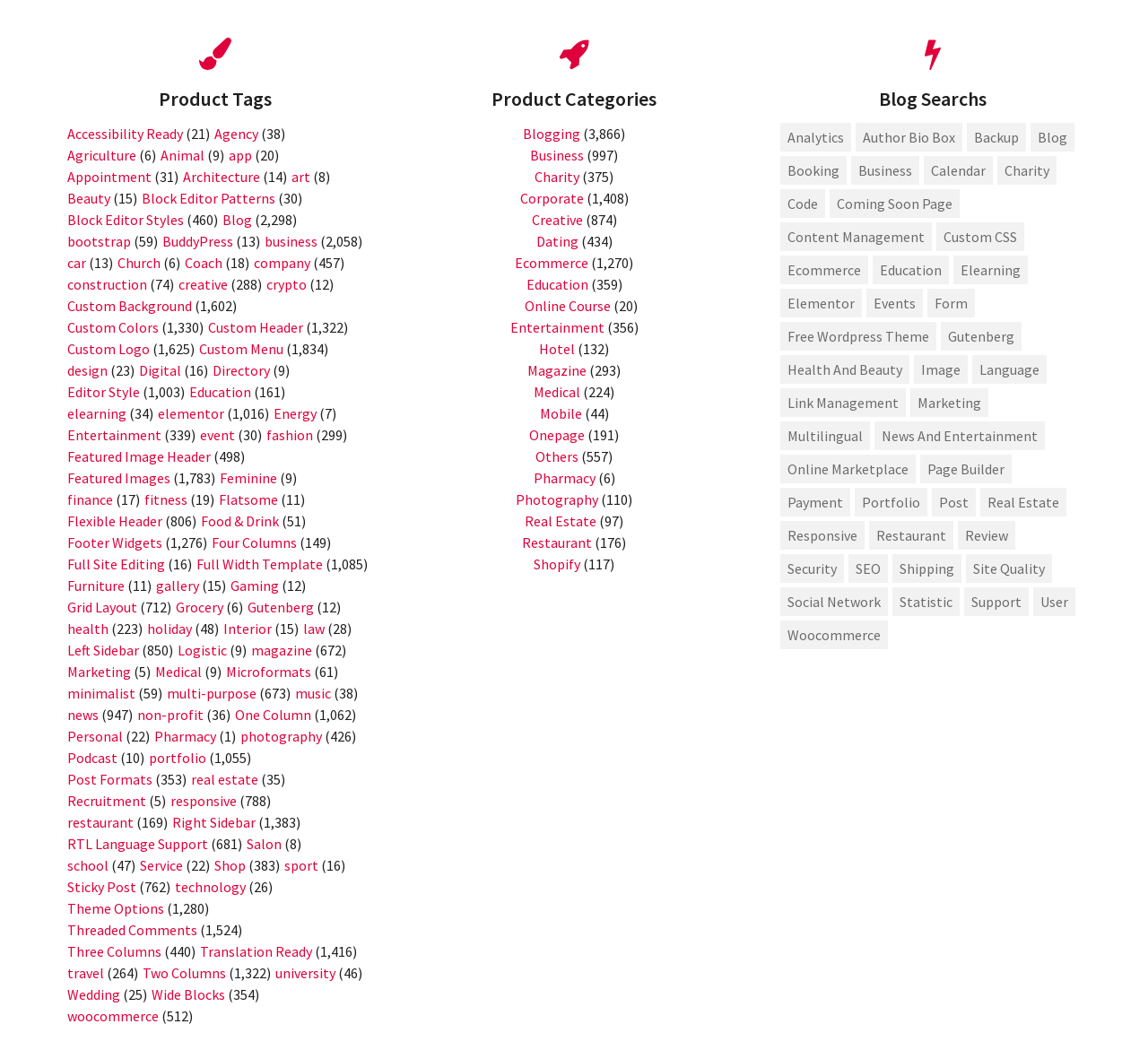What is the last category listed under the 'Product Tags' section?
Can you give a detailed and elaborate answer to the question?

The last category listed under the 'Product Tags' section is 'Featured Image Header', which is the text of the last link element.